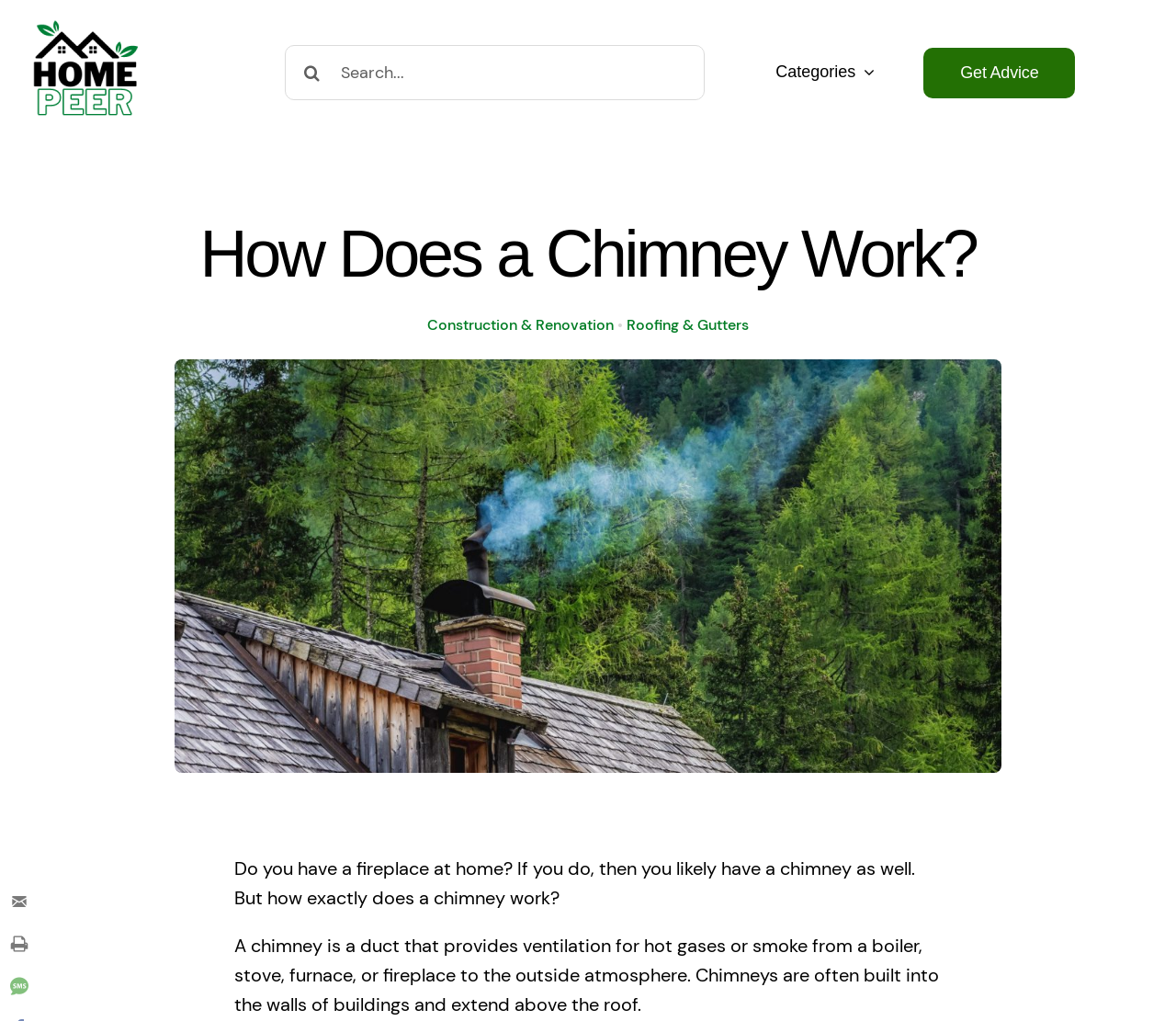Determine the bounding box of the UI element mentioned here: "Text Someone". The coordinates must be in the format [left, top, right, bottom] with values ranging from 0 to 1.

[0.0, 0.947, 0.033, 0.985]